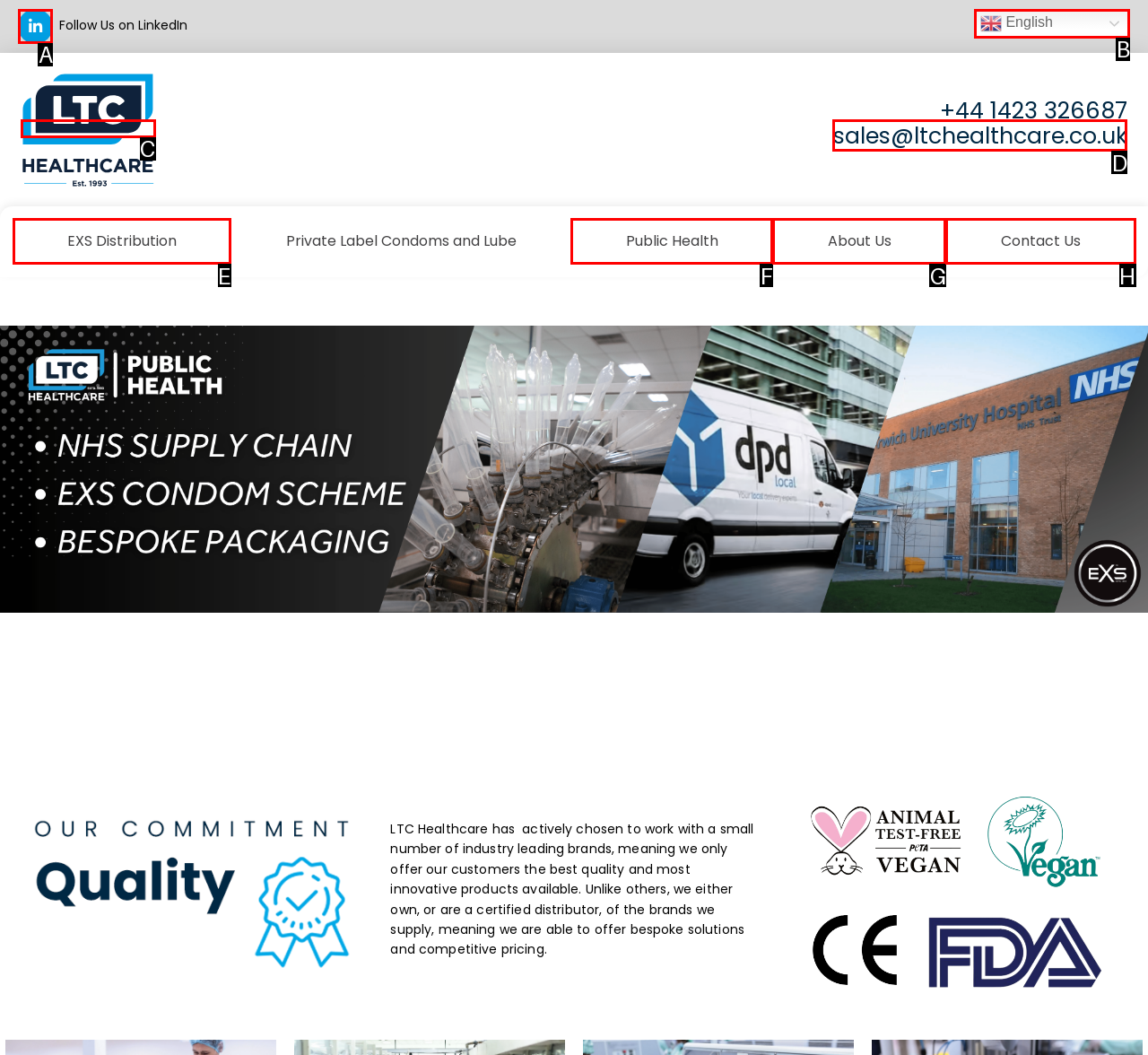Select the letter of the UI element that matches this task: Select English language
Provide the answer as the letter of the correct choice.

B